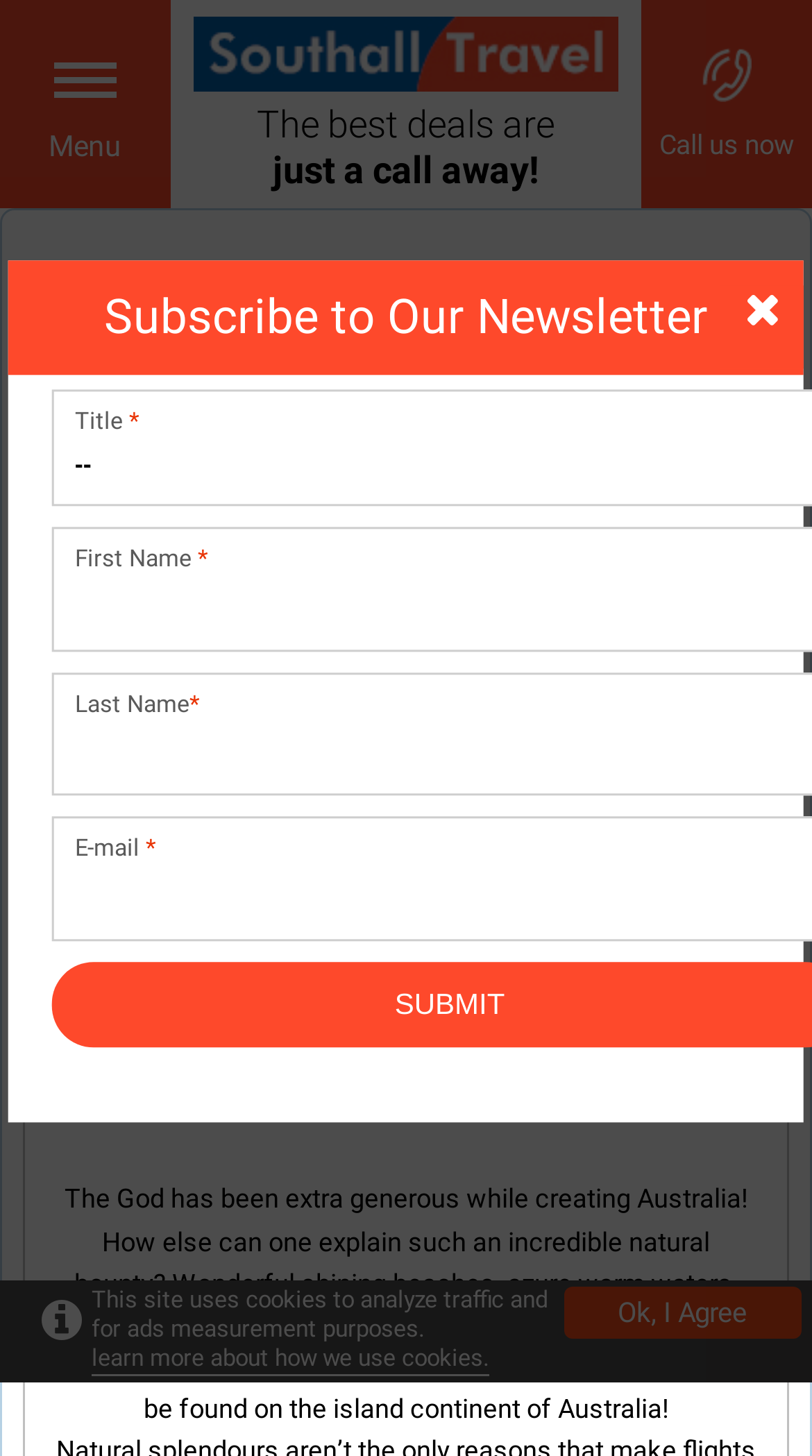Locate the bounding box coordinates of the clickable element to fulfill the following instruction: "Read the latest travel news". Provide the coordinates as four float numbers between 0 and 1 in the format [left, top, right, bottom].

[0.344, 0.2, 0.672, 0.226]